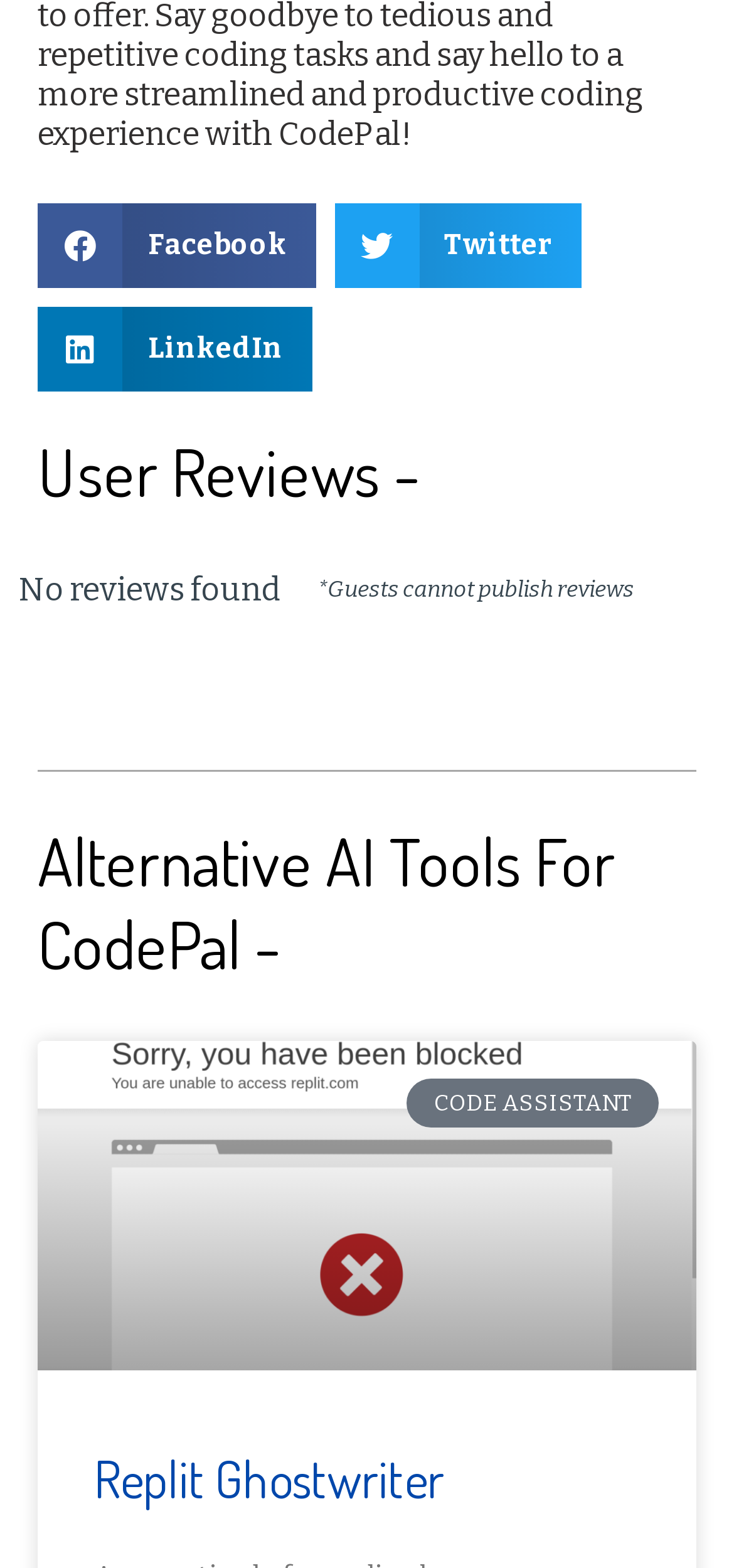Provide a short answer using a single word or phrase for the following question: 
What social media platforms are available for sharing?

Facebook, Twitter, LinkedIn